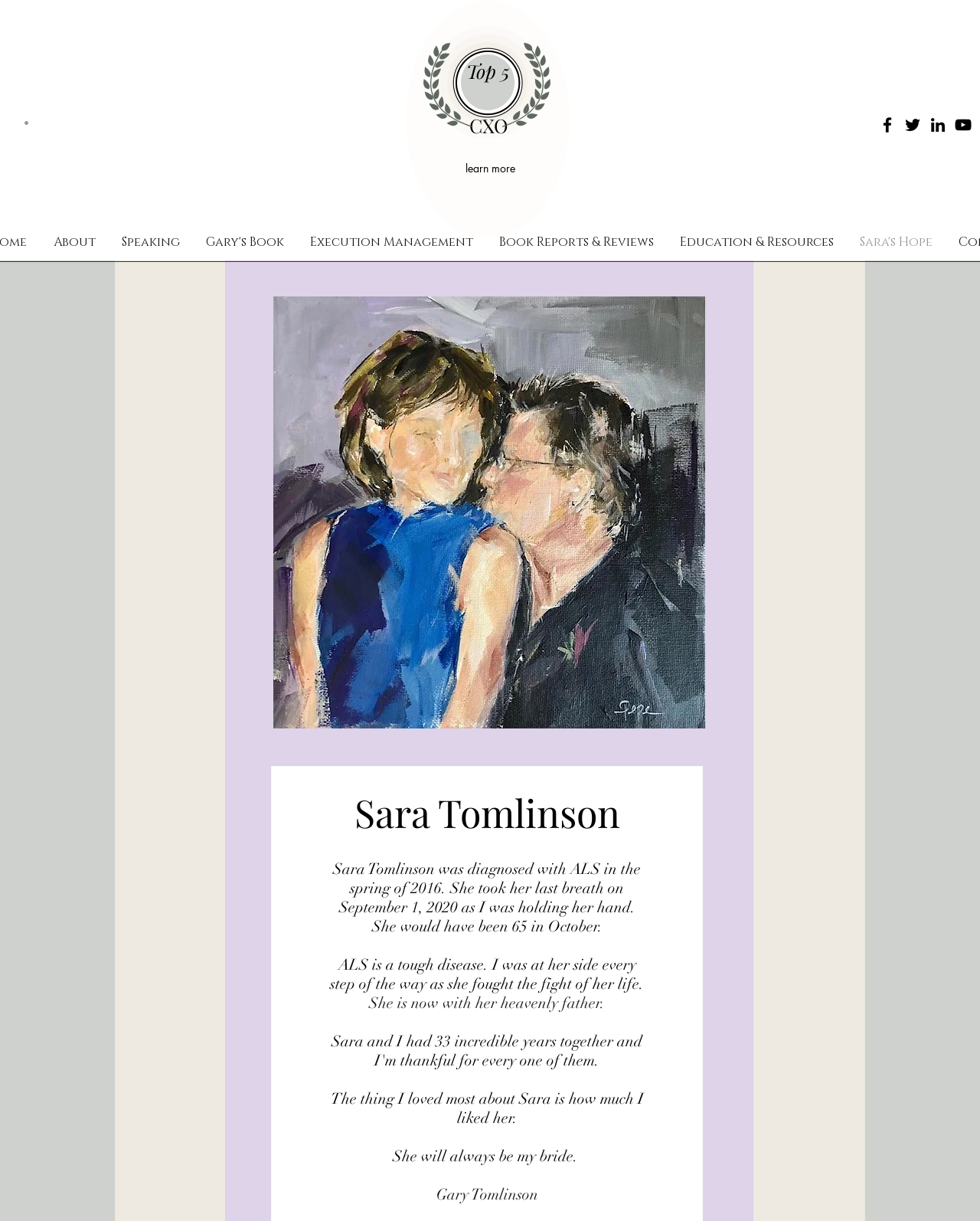Point out the bounding box coordinates of the section to click in order to follow this instruction: "View the 'GARDENING' page".

None